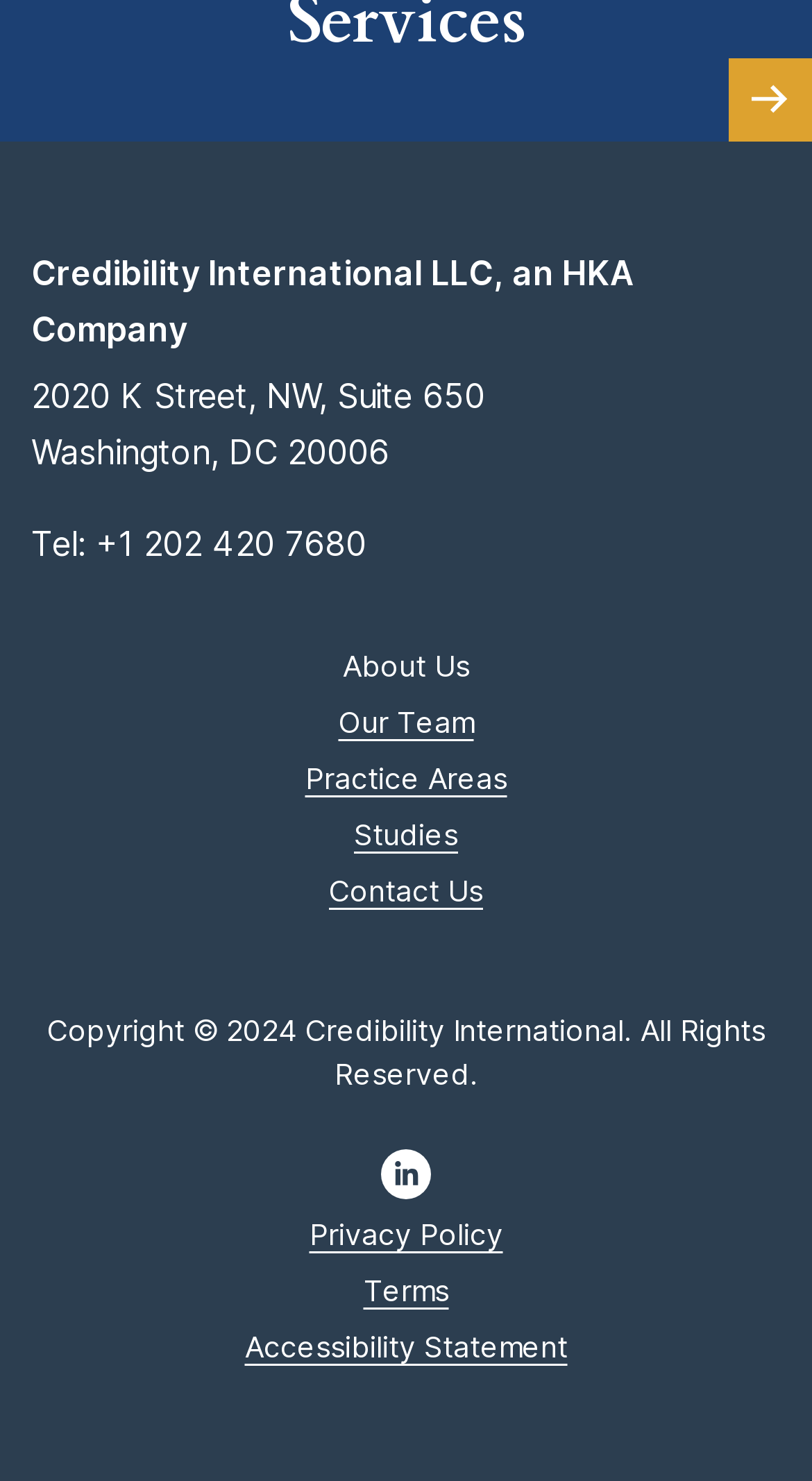Point out the bounding box coordinates of the section to click in order to follow this instruction: "View the 'Privacy Policy'".

[0.038, 0.814, 0.962, 0.852]